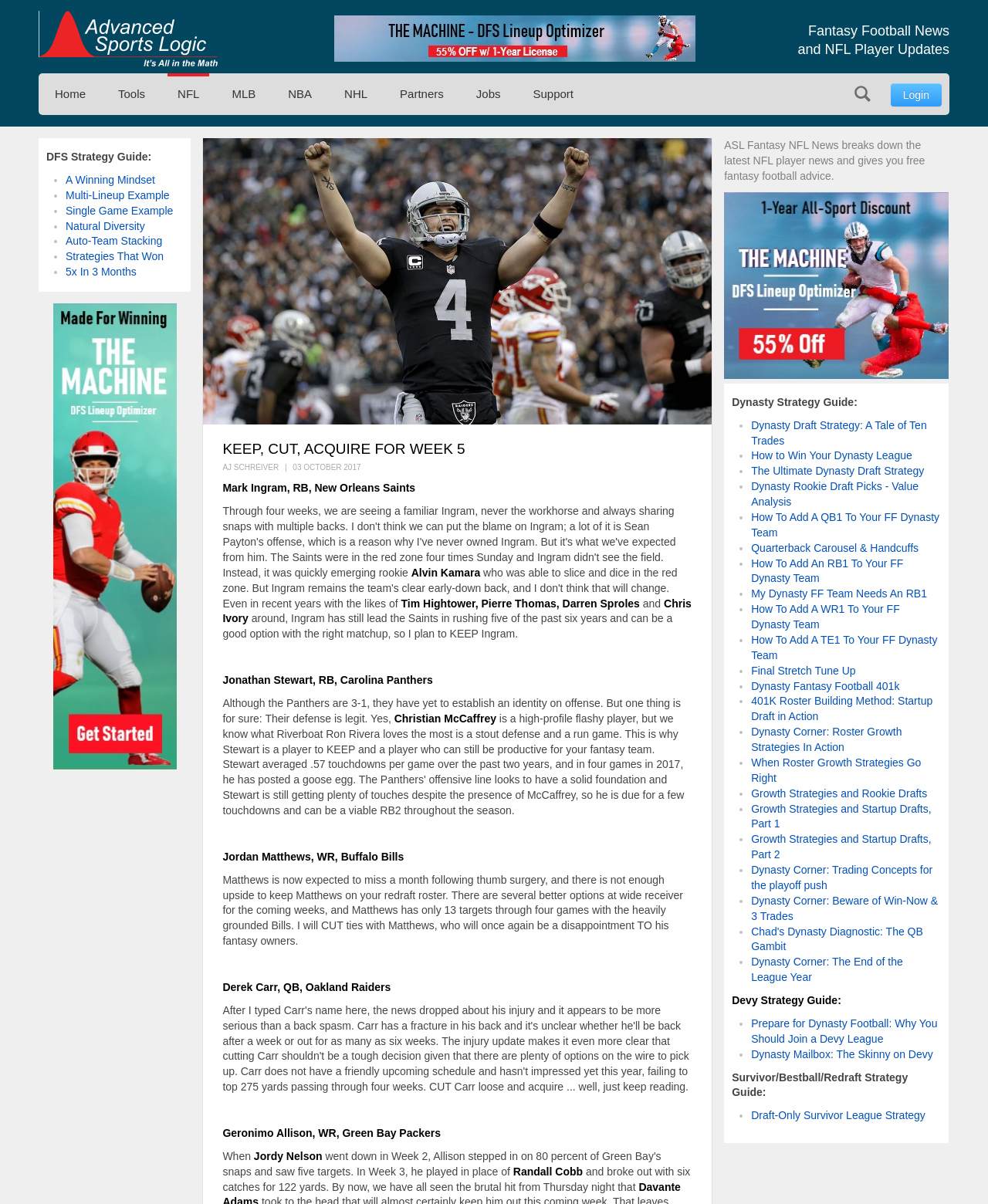What is the topic of the 'Devy Strategy Guide' section?
Please answer using one word or phrase, based on the screenshot.

Devy Strategy